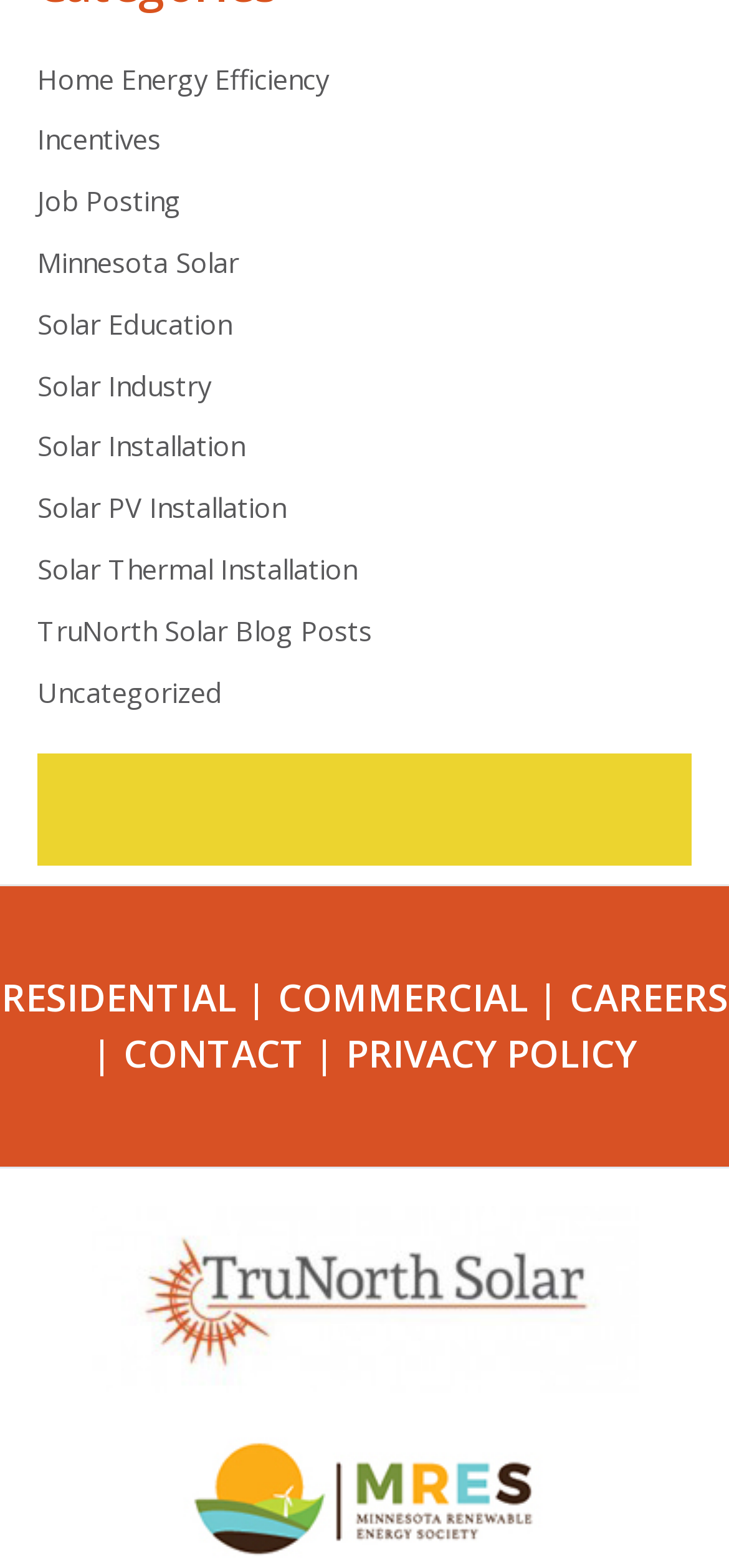Given the description "Solar Industry", determine the bounding box of the corresponding UI element.

[0.051, 0.233, 0.29, 0.257]